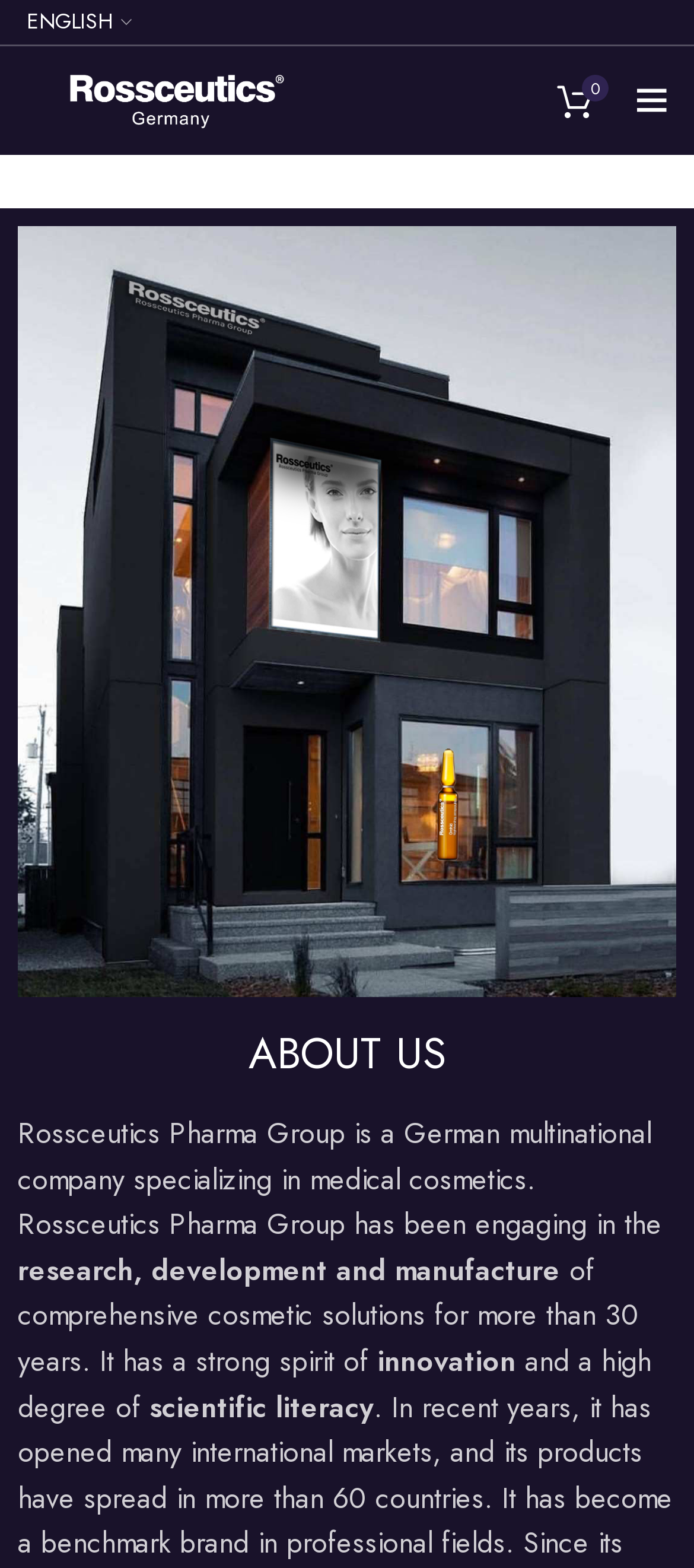Bounding box coordinates are given in the format (top-left x, top-left y, bottom-right x, bottom-right y). All values should be floating point numbers between 0 and 1. Provide the bounding box coordinate for the UI element described as: Menu

[0.892, 0.041, 0.987, 0.087]